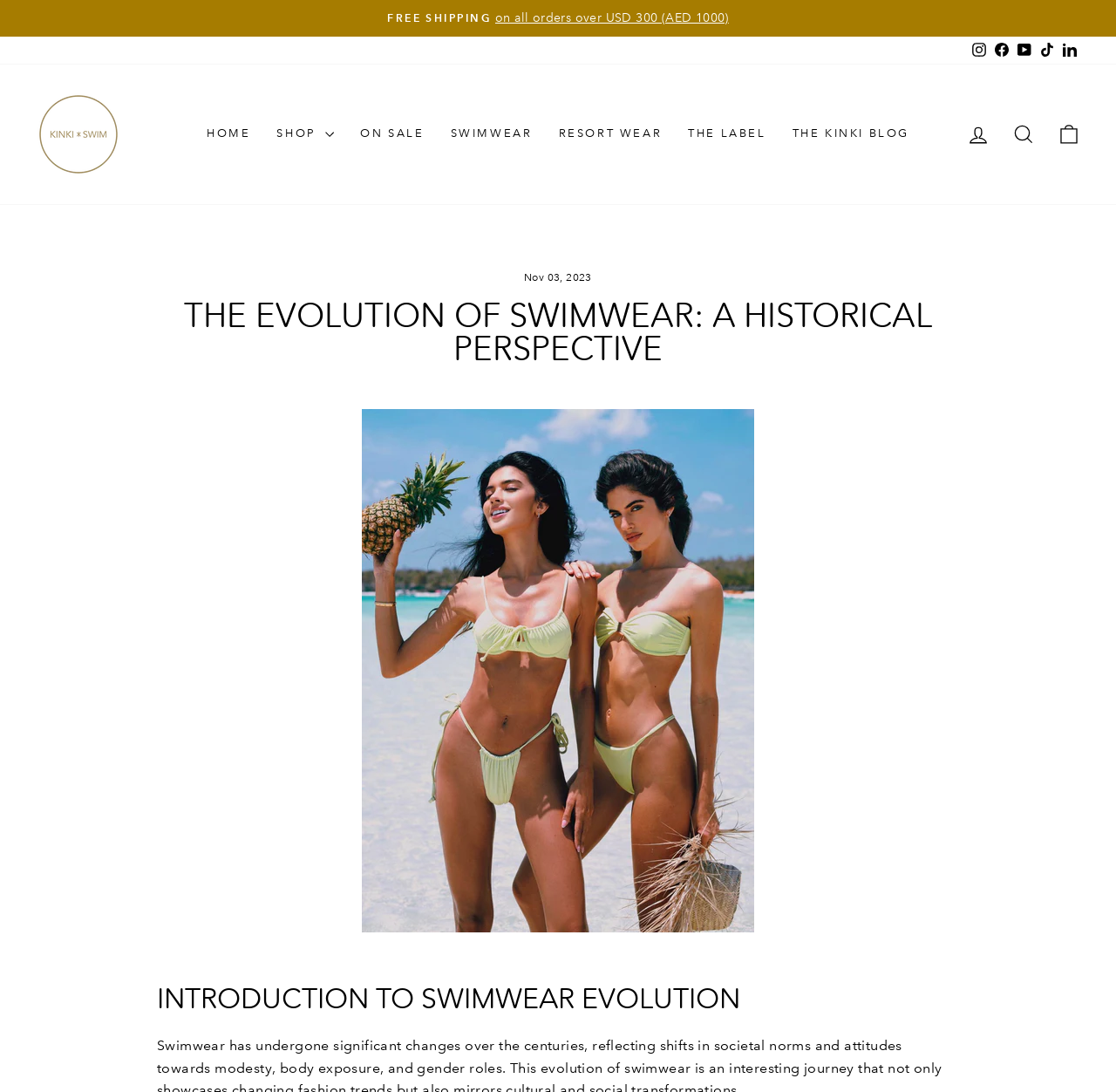Locate the UI element that matches the description icon-search Search in the webpage screenshot. Return the bounding box coordinates in the format (top-left x, top-left y, bottom-right x, bottom-right y), with values ranging from 0 to 1.

[0.897, 0.105, 0.938, 0.14]